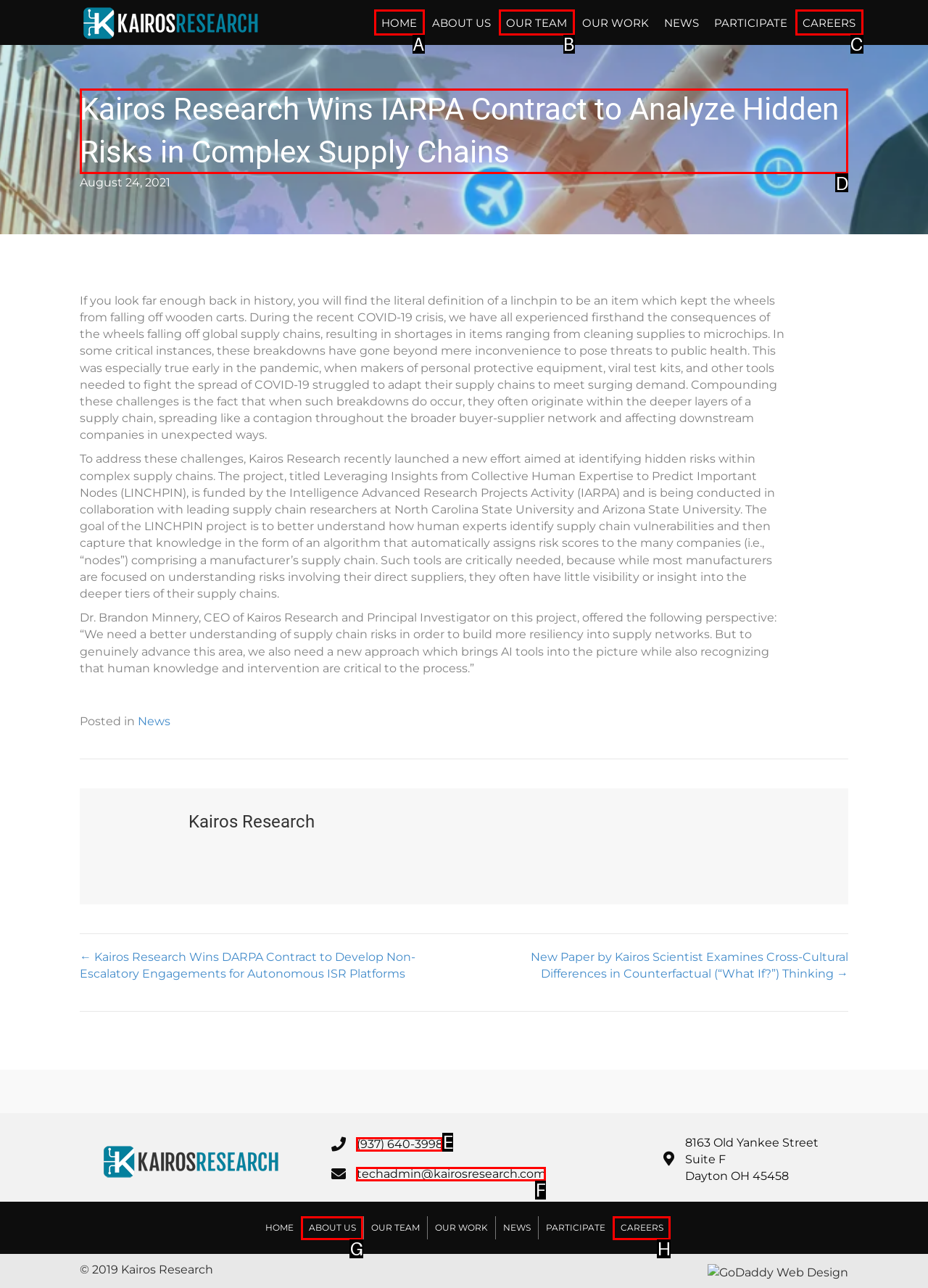Please indicate which HTML element should be clicked to fulfill the following task: Click on '15″ laptop case for free'. Provide the letter of the selected option.

None